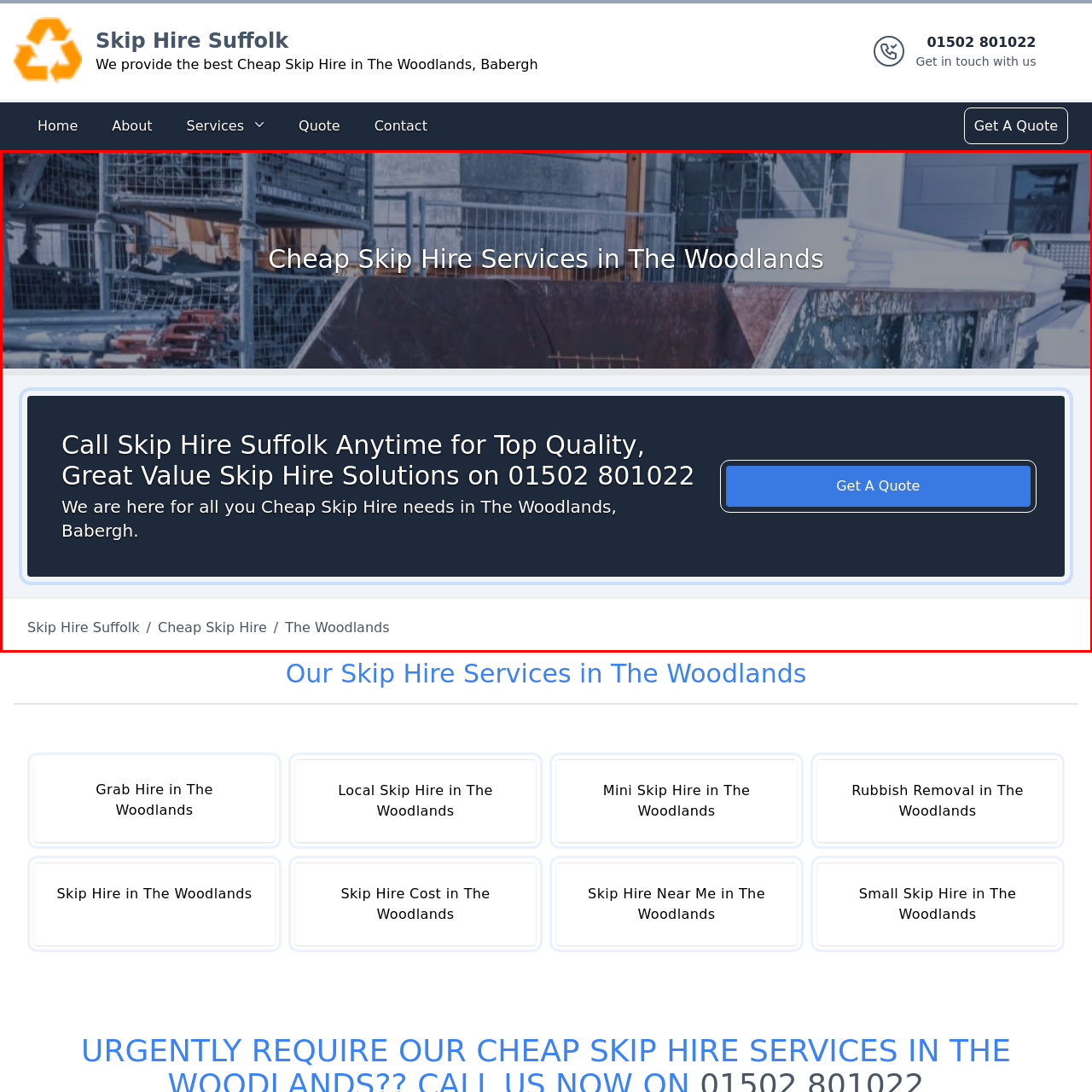Describe extensively the visual content inside the red marked area.

The image showcases a promotional section for "Cheap Skip Hire Services in The Woodlands." Dominating the top of the section is a clear heading that indicates the nature of the services offered. Below the heading, there's a prominent call to action inviting customers to "Call Skip Hire Suffolk Anytime for Top Quality, Great Value Skip Hire Solutions on 01502 801022." This message emphasizes accessibility and assurance of quality, detailing their commitment to meeting all skip hire needs in The Woodlands and Babergh. Accompanying this text is a visually appealing background that features images of skip containers and construction materials, reinforcing the theme of waste management and construction support. A button labeled "Get A Quote" is positioned for easy access, enabling potential clients to quickly engage with the service. Overall, the design effectively communicates the business's offerings while encouraging user interaction.